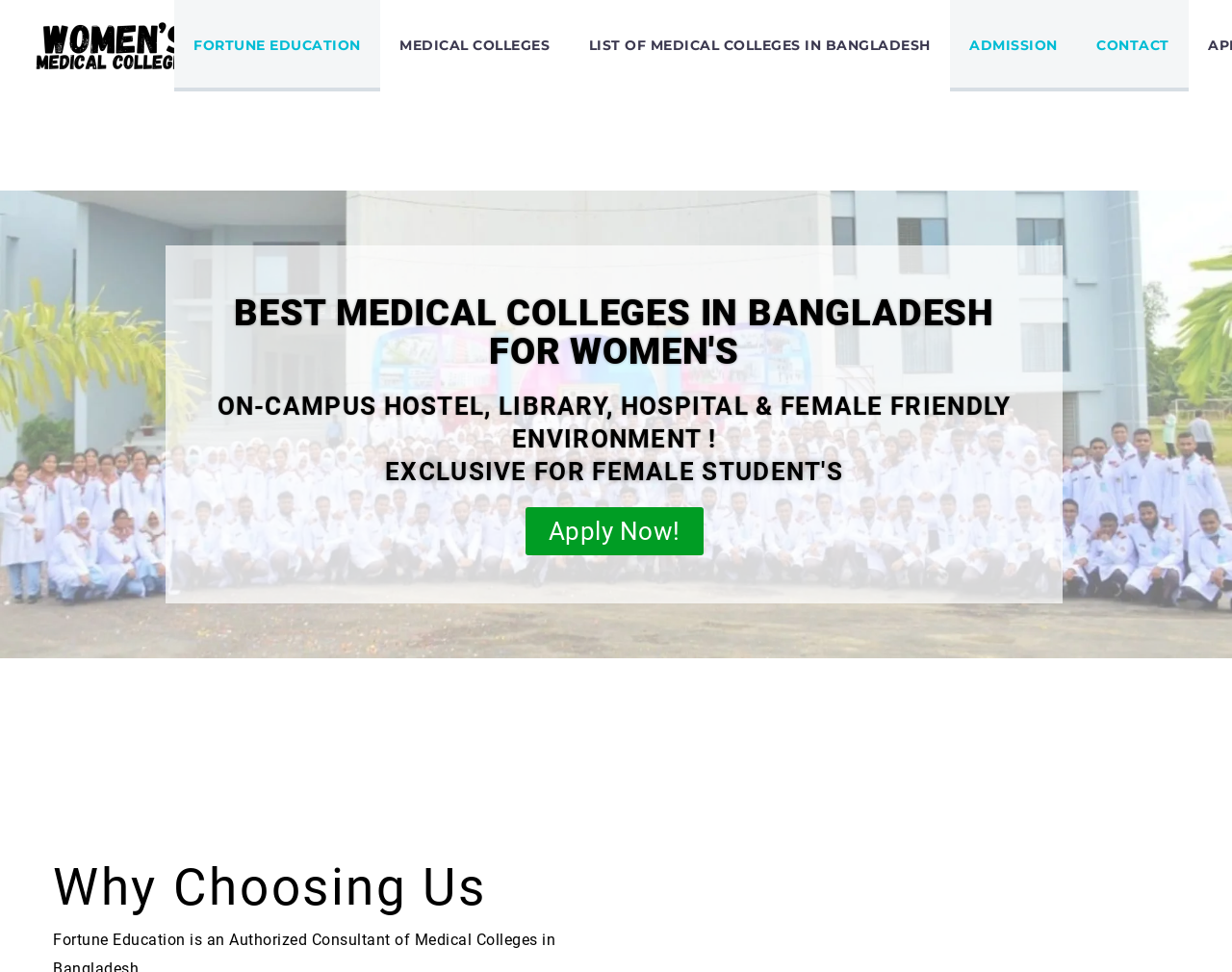How many headings are there on the webpage?
Please look at the screenshot and answer in one word or a short phrase.

4